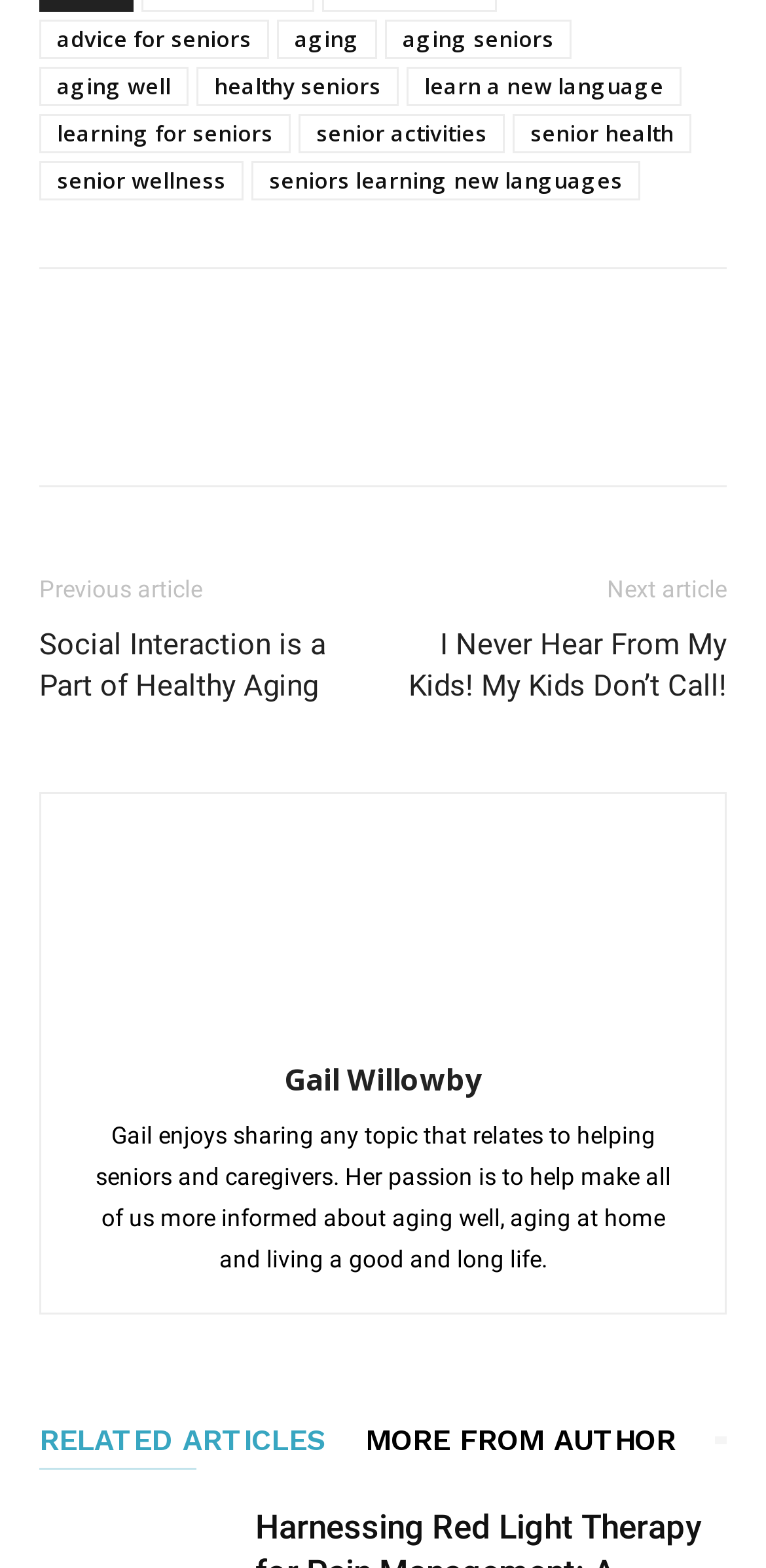Specify the bounding box coordinates of the area to click in order to execute this command: 'view 'author-photo''. The coordinates should consist of four float numbers ranging from 0 to 1, and should be formatted as [left, top, right, bottom].

[0.377, 0.642, 0.623, 0.662]